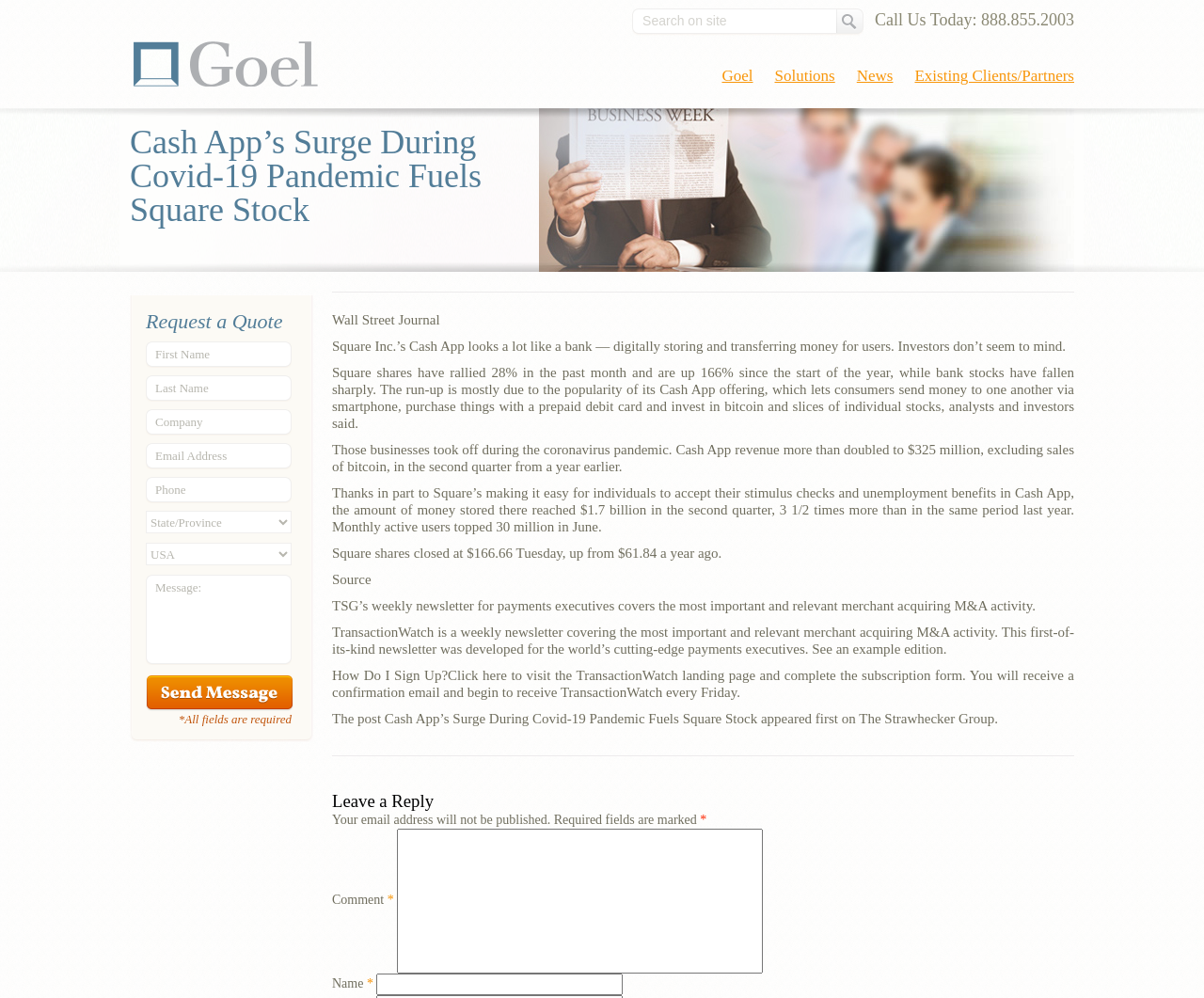Determine the bounding box coordinates in the format (top-left x, top-left y, bottom-right x, bottom-right y). Ensure all values are floating point numbers between 0 and 1. Identify the bounding box of the UI element described by: $0.00

None